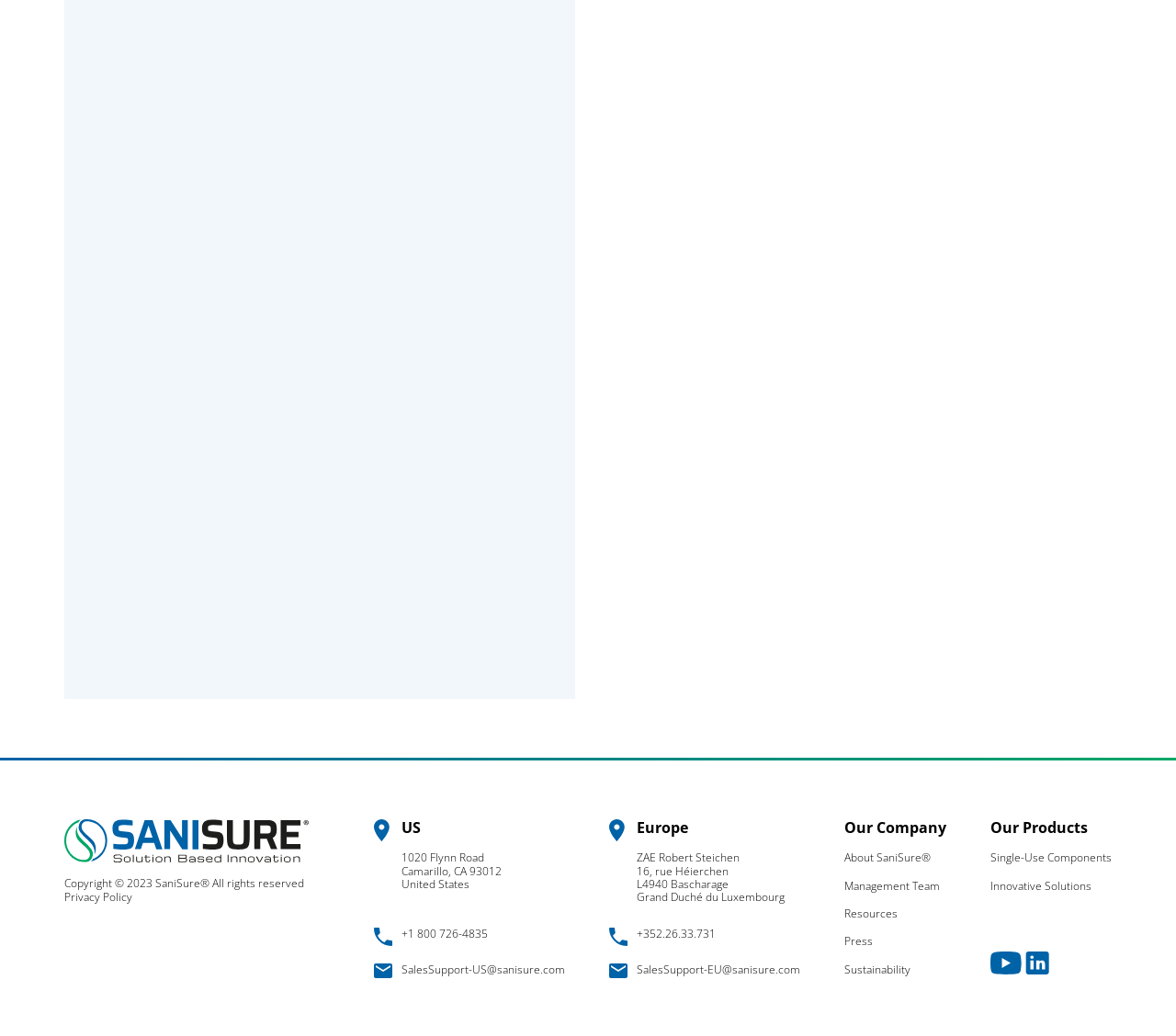Give a one-word or short phrase answer to the question: 
What is the copyright year mentioned on the webpage?

2023